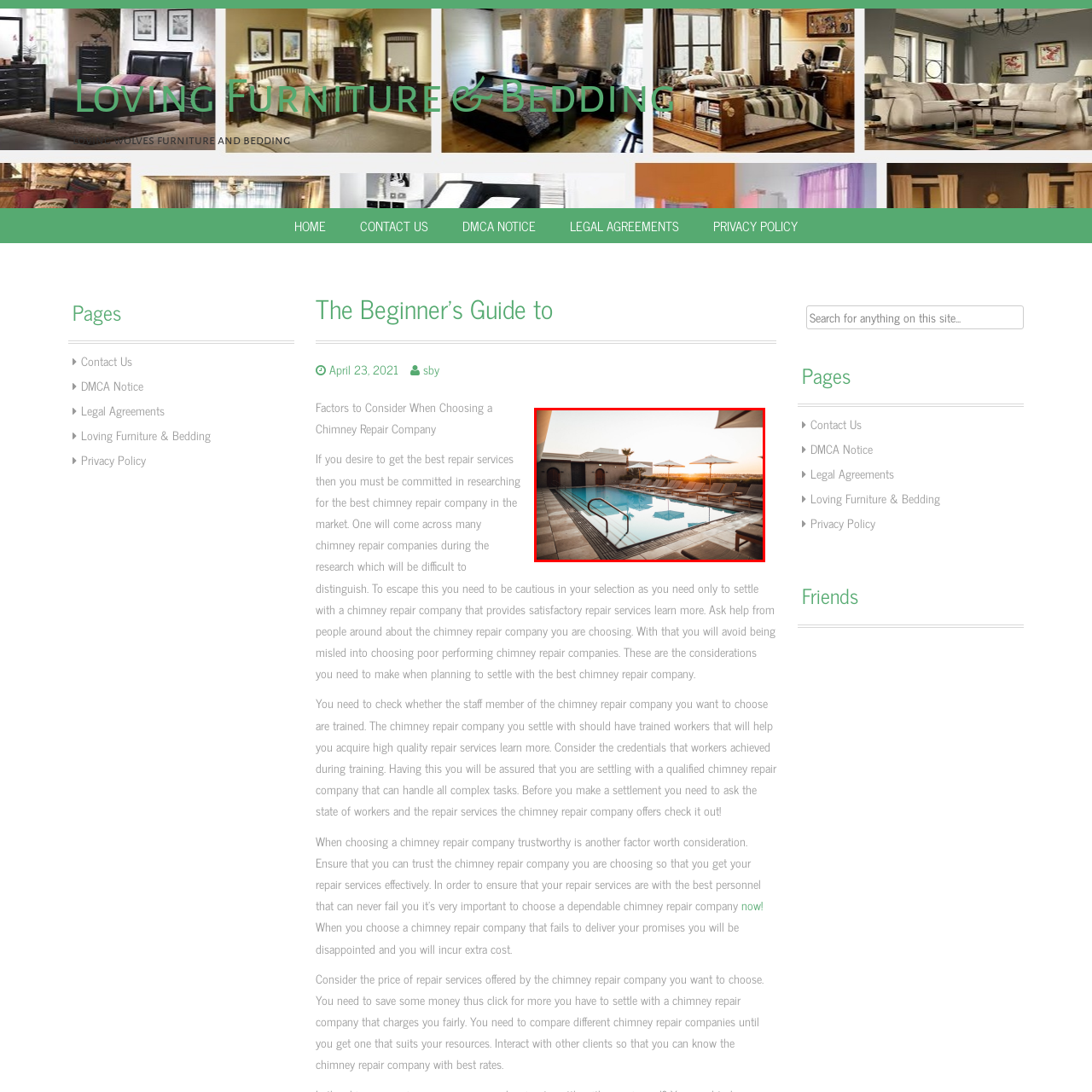Please provide a thorough description of the image inside the red frame.

The image captures a serene outdoor swimming pool at sunset, surrounded by comfortable lounge chairs and large umbrellas, creating an inviting atmosphere for relaxation. The pool's clear blue water reflects the warm hues of the setting sun, enhancing the tranquil ambiance of the scene. In the background, simple architectural elements suggest a modern design, while palm trees add a touch of greenery. This elegant setting epitomizes a perfect escape, ideal for unwinding or enjoying leisurely moments poolside.